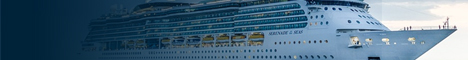Give a concise answer using one word or a phrase to the following question:
What is the theme associated with the image?

Golf Vacations